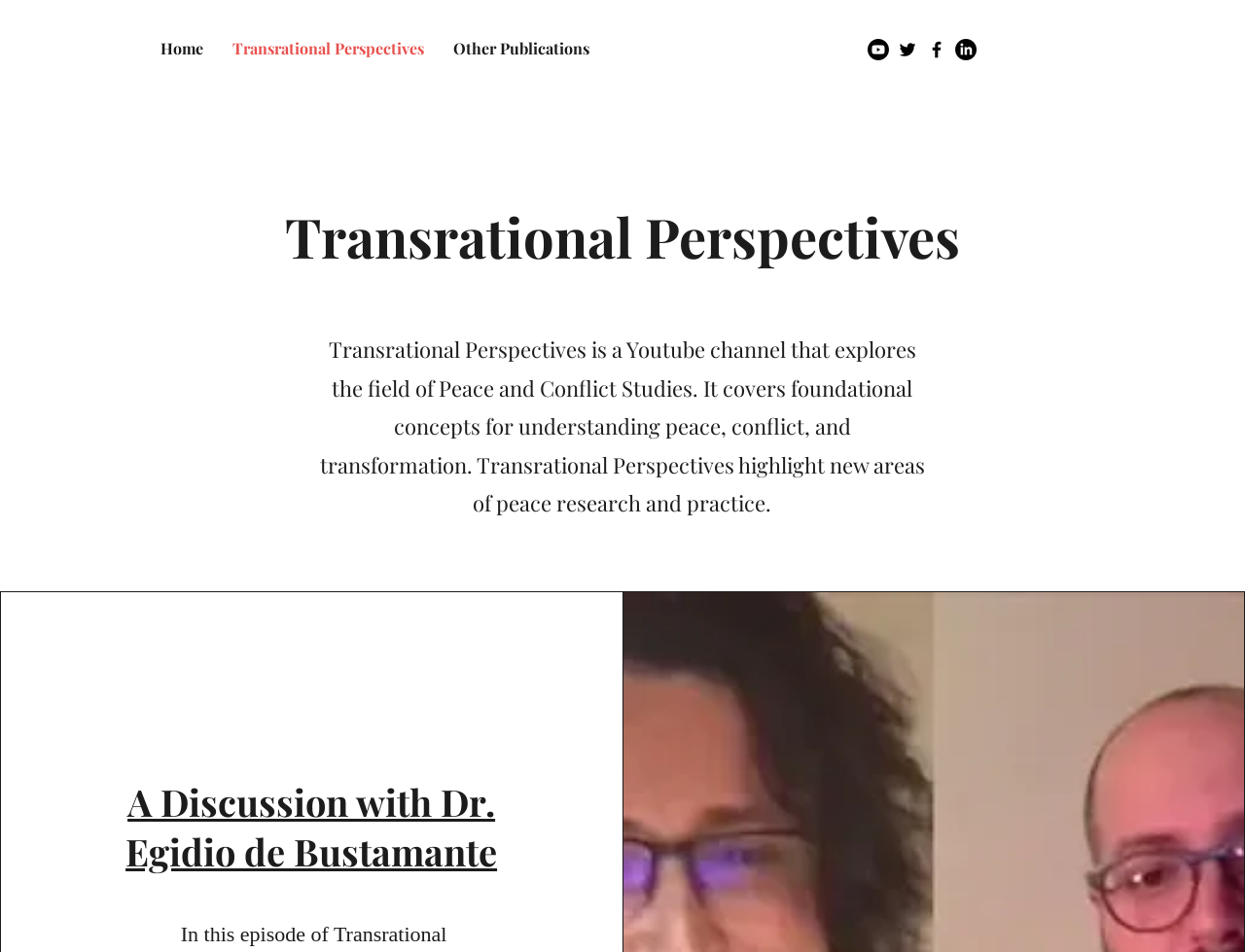What is the name of the YouTube channel?
Please look at the screenshot and answer in one word or a short phrase.

Transrational Perspectives